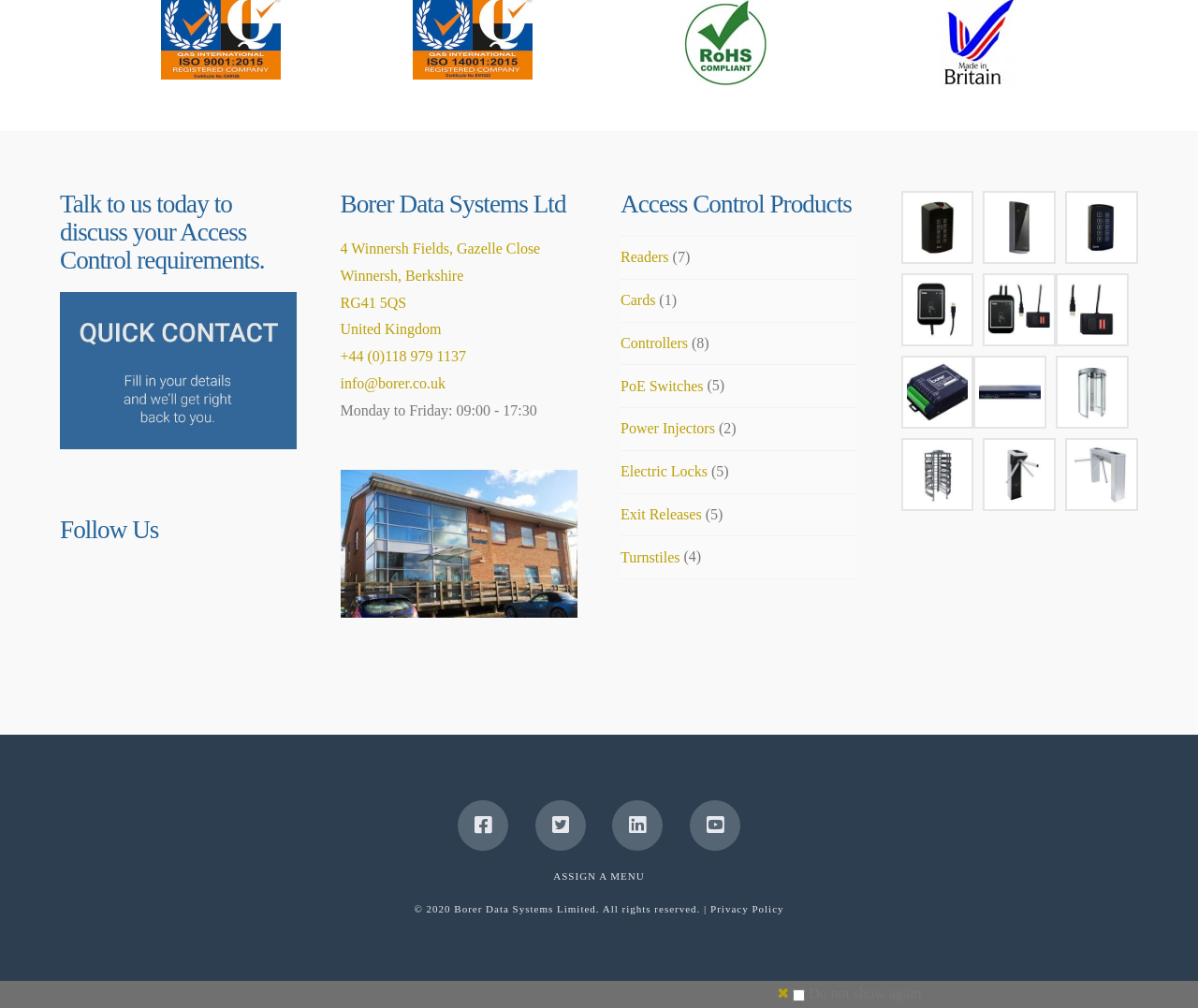What is the location of the company? Please answer the question using a single word or phrase based on the image.

Winnersh, Berkshire RG41 5QS United Kingdom